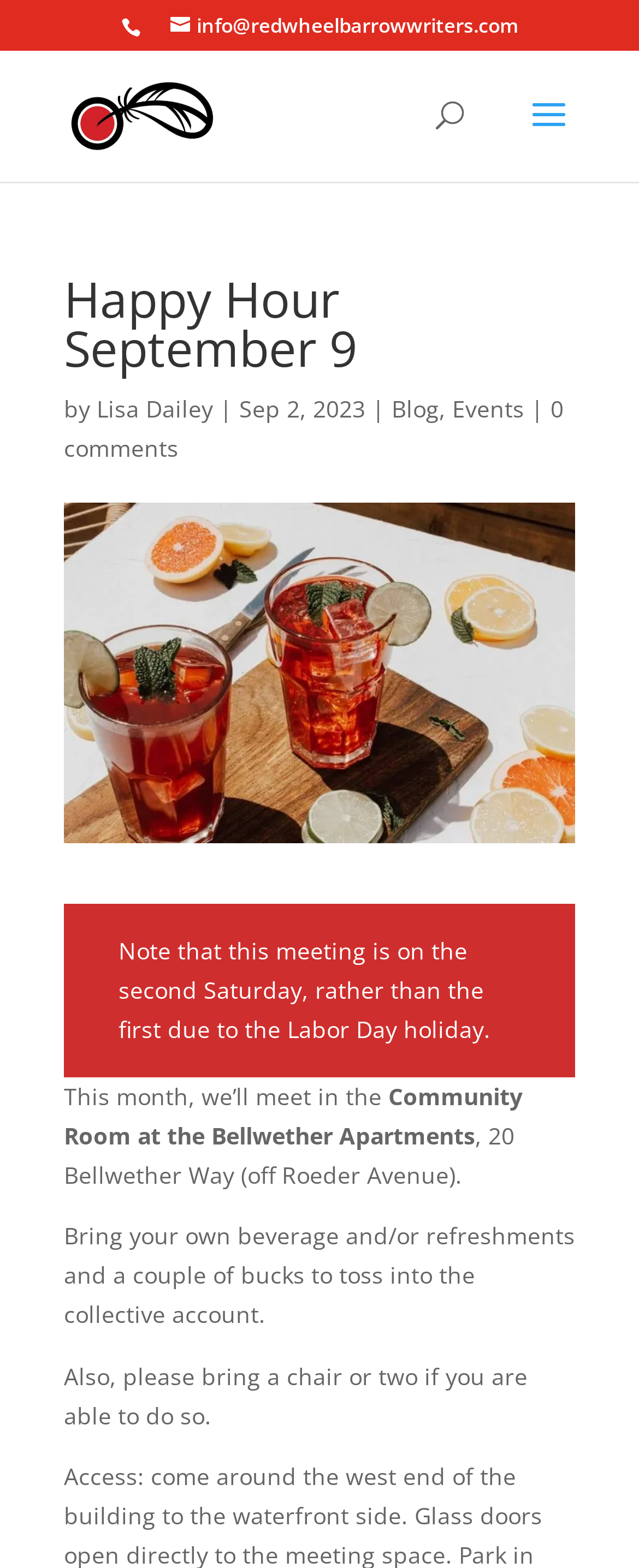Determine the bounding box for the UI element that matches this description: "alt="Red Wheelbarrow Writers"".

[0.11, 0.062, 0.336, 0.082]